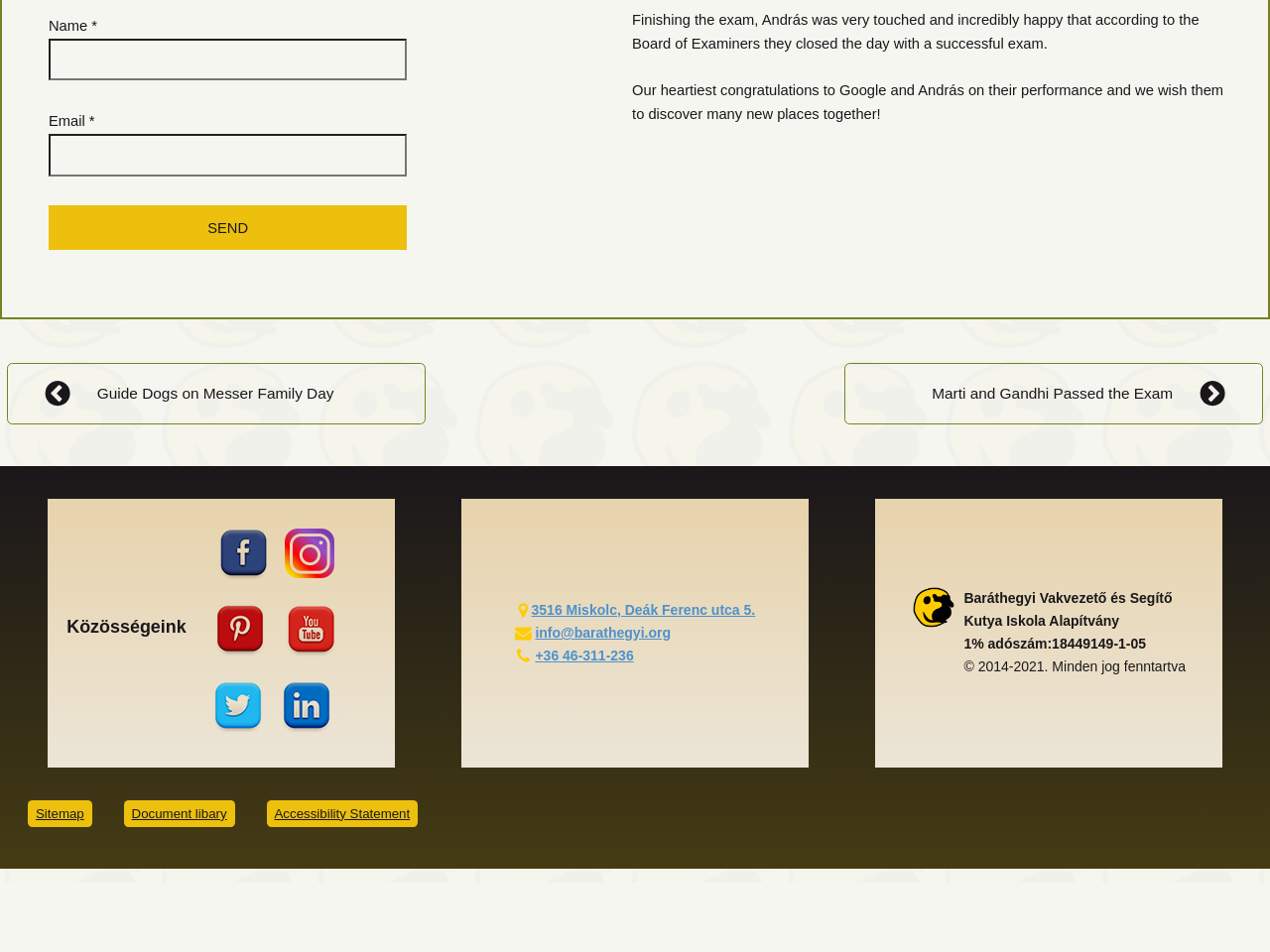What is the address of the organization?
Based on the visual, give a brief answer using one word or a short phrase.

3516 Miskolc, Deák Ferenc utca 5.